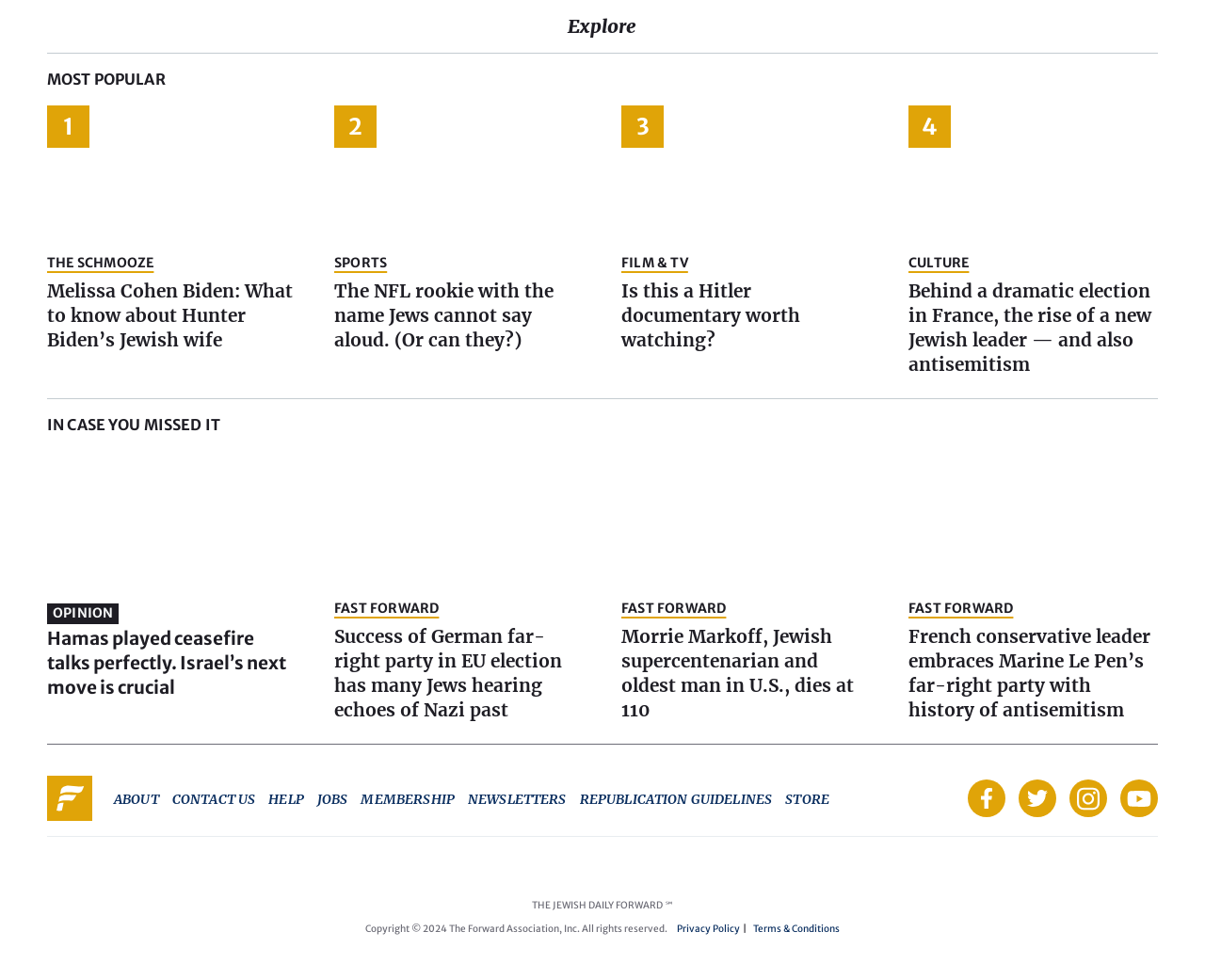Identify the bounding box coordinates of the element to click to follow this instruction: 'Visit the 'ABOUT' page'. Ensure the coordinates are four float values between 0 and 1, provided as [left, top, right, bottom].

[0.095, 0.807, 0.132, 0.825]